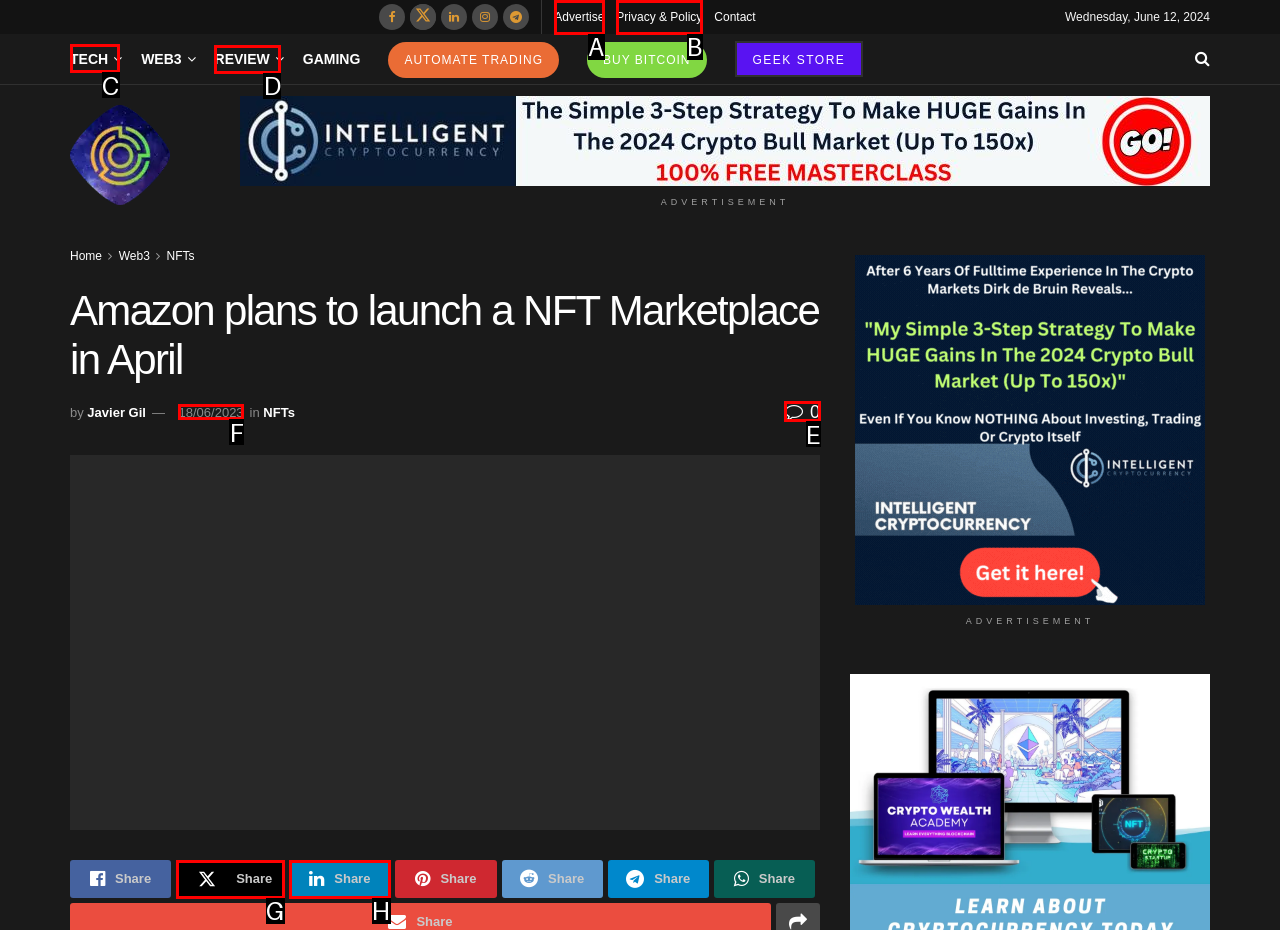Figure out which option to click to perform the following task: Click on the 'TECH' category
Provide the letter of the correct option in your response.

C